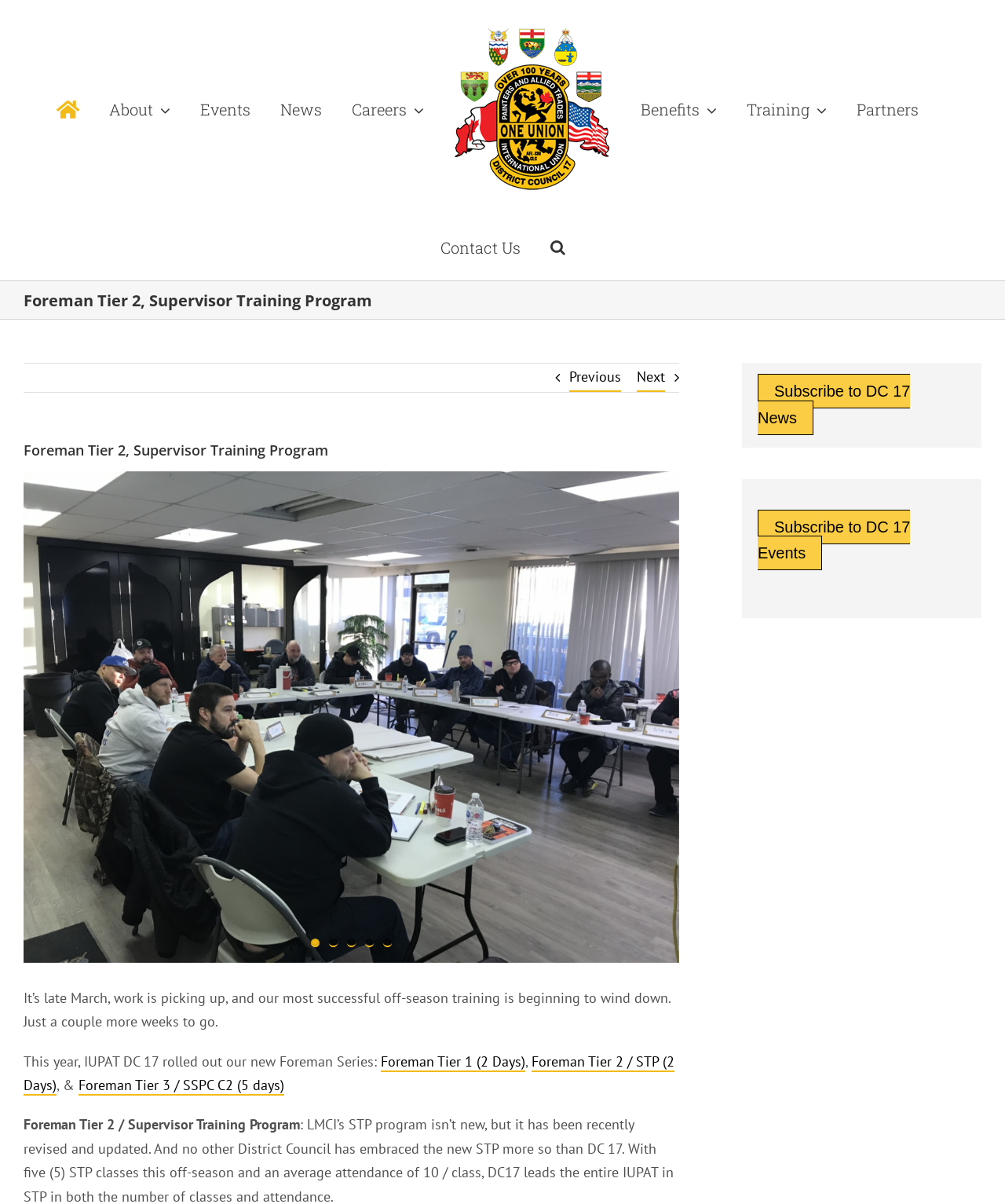Identify the bounding box for the element characterized by the following description: "Subscribe to DC 17 News".

[0.754, 0.311, 0.906, 0.361]